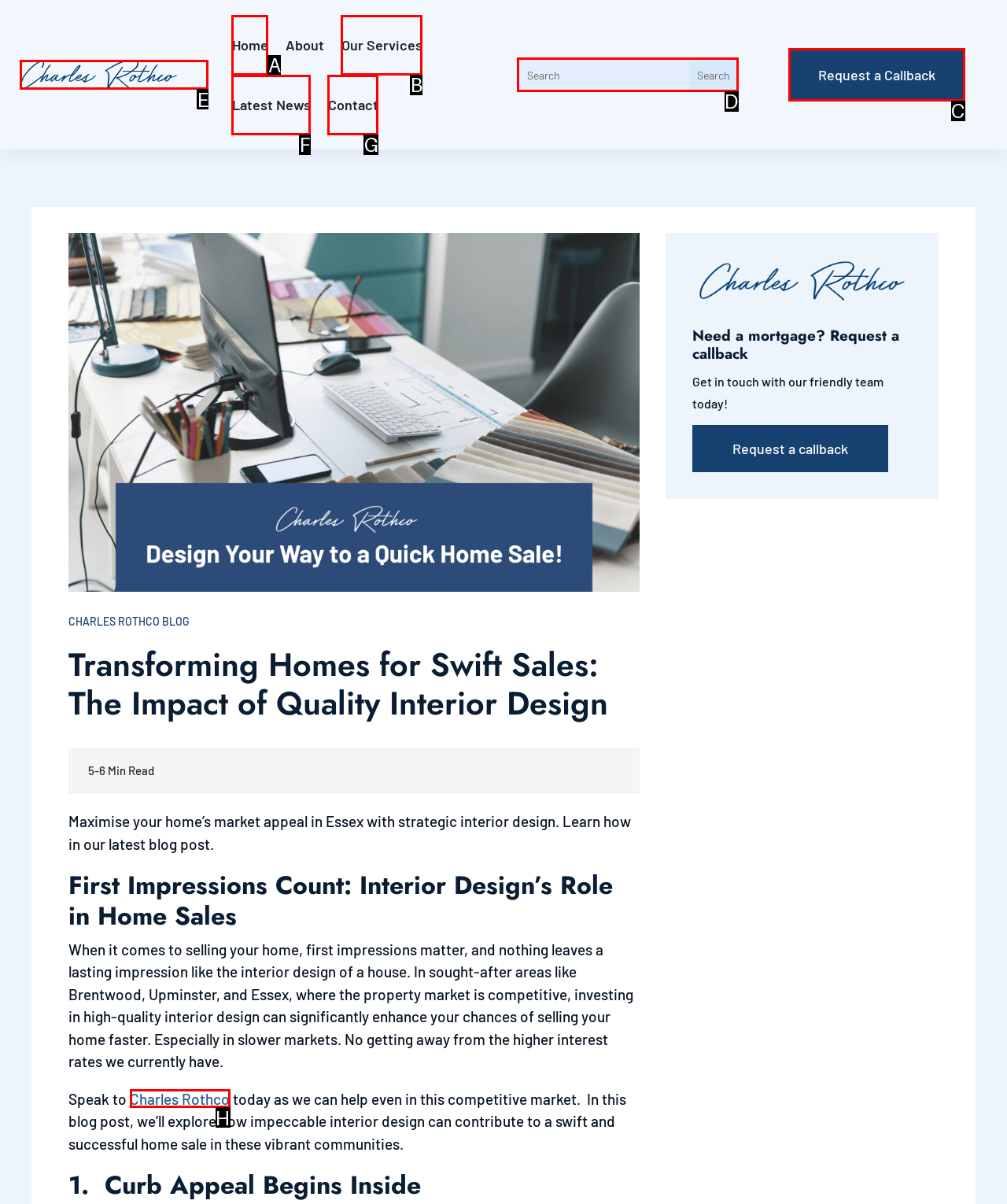Point out which HTML element you should click to fulfill the task: Search for something.
Provide the option's letter from the given choices.

D